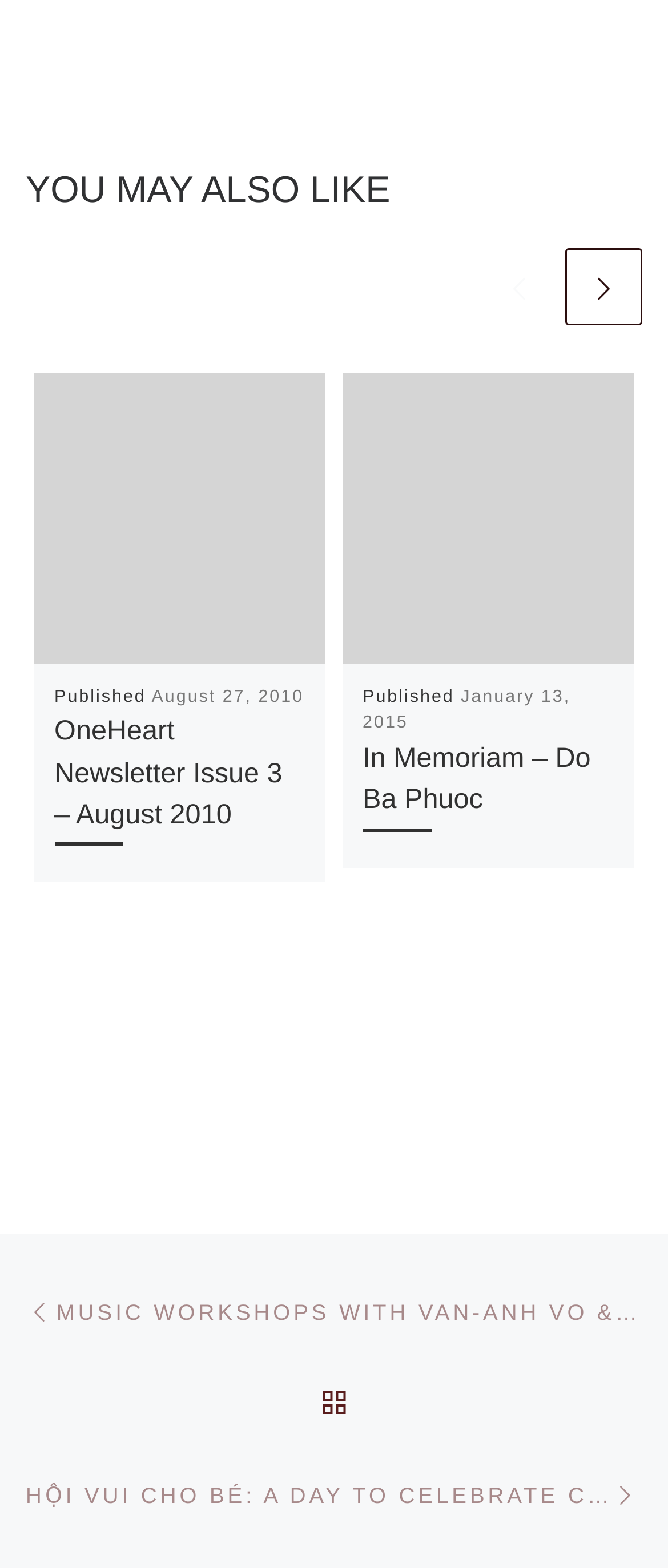Provide the bounding box coordinates of the section that needs to be clicked to accomplish the following instruction: "Read In Memoriam – Do Ba Phuoc."

[0.513, 0.238, 0.949, 0.423]